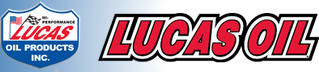What is the industry in which Lucas Oil is reputed for producing quality products?
Using the image as a reference, answer with just one word or a short phrase.

Automotive and industrial